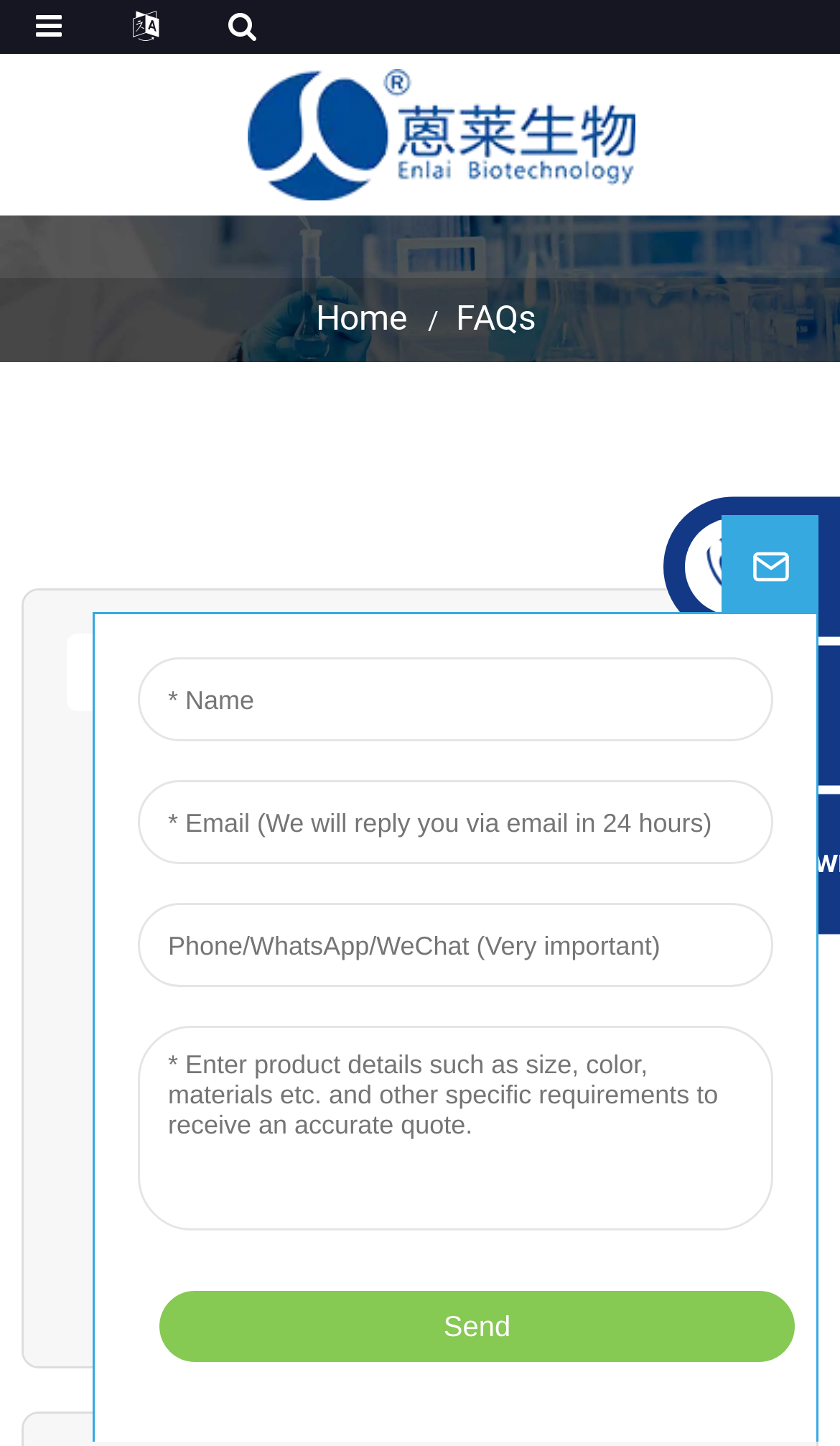Please answer the following question using a single word or phrase: 
Is there a way to navigate to the home page?

Yes